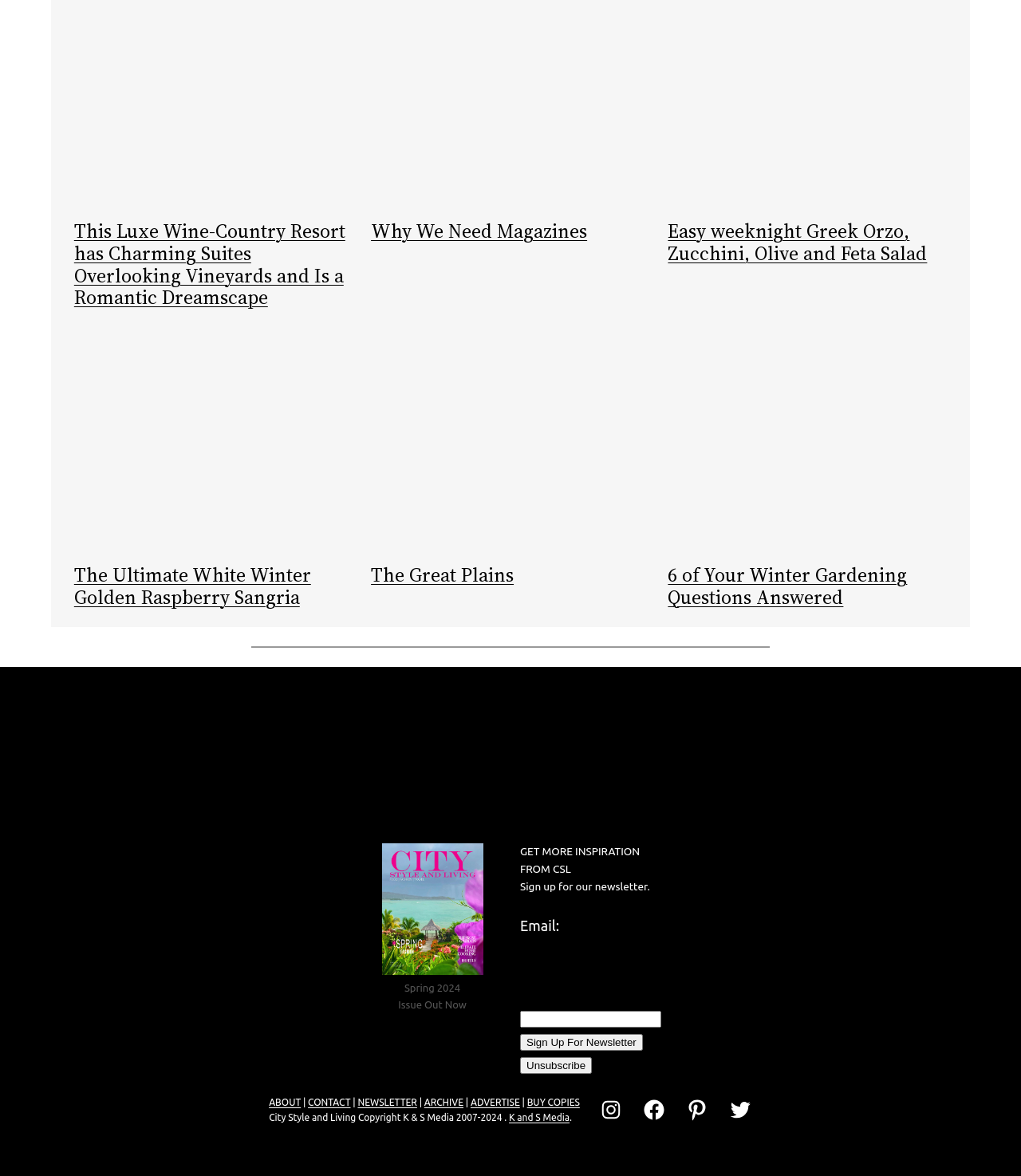Find the bounding box coordinates of the UI element according to this description: "name="submit" value="Sign Up For Newsletter"".

[0.509, 0.879, 0.63, 0.894]